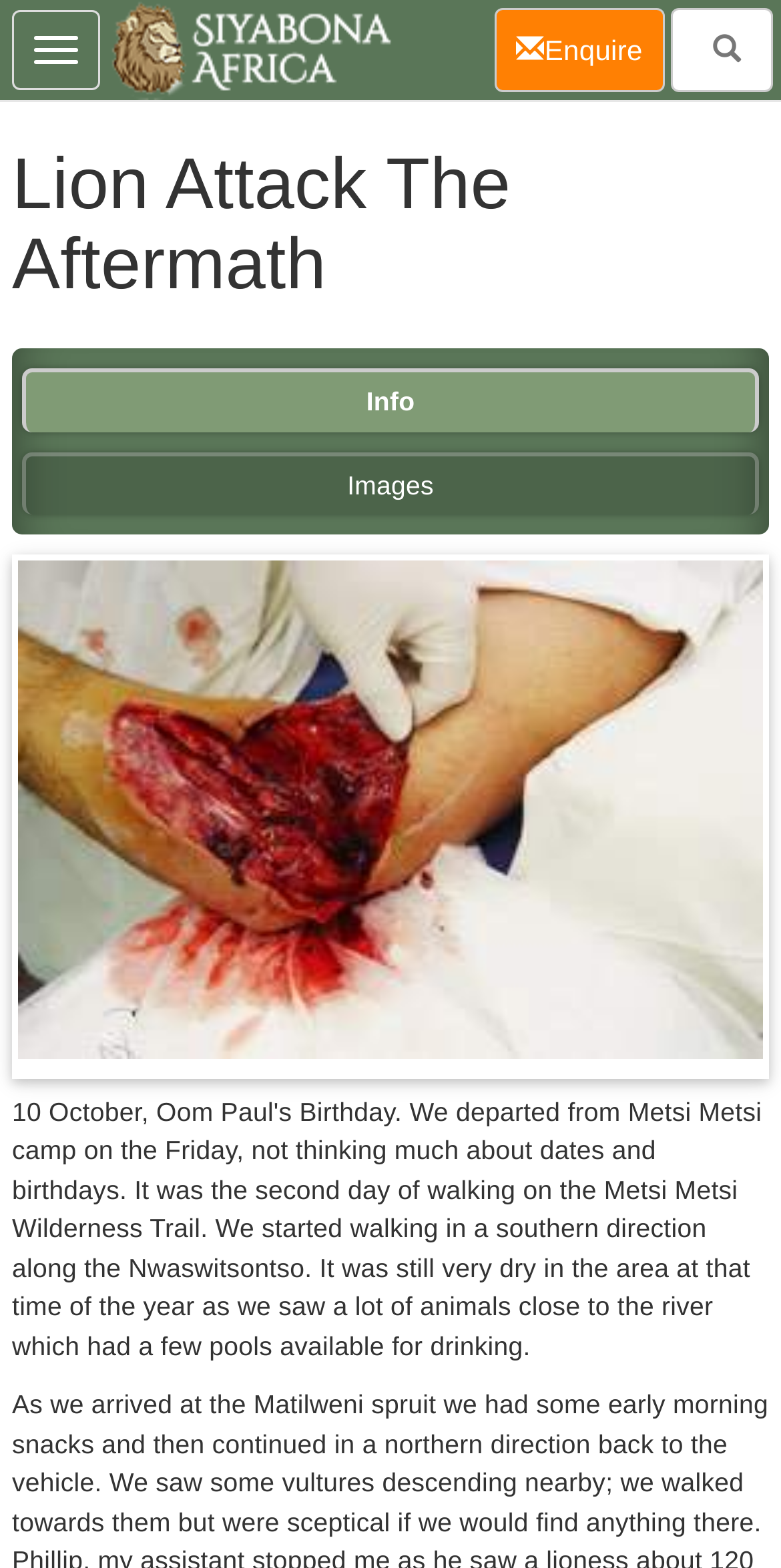Using the description: "parent_node: Toggle navigation title="home"", determine the UI element's bounding box coordinates. Ensure the coordinates are in the format of four float numbers between 0 and 1, i.e., [left, top, right, bottom].

[0.128, 0.0, 0.51, 0.064]